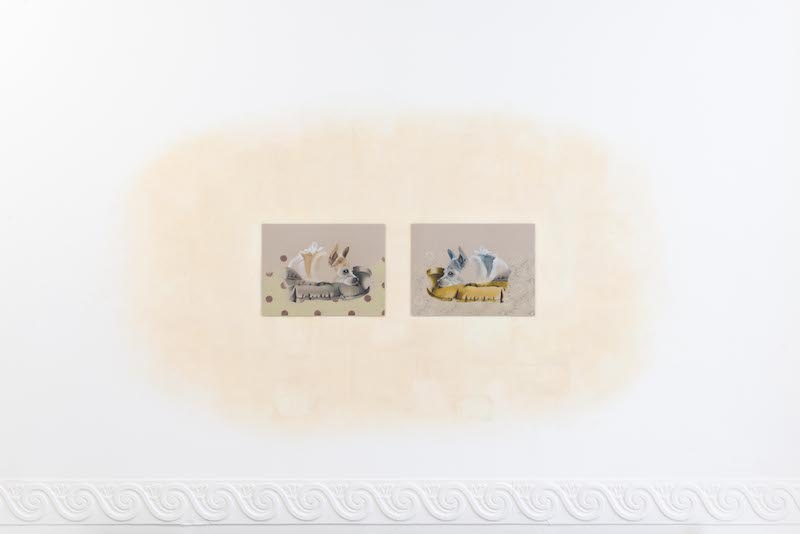Explain what is happening in the image with as much detail as possible.

The image features a minimalist gallery wall showcasing two whimsical artworks. Positioned on a clean, white background, each piece presents charming illustrations of snails adorned with imaginative hats and accessories. The left artwork depicts a snail with a small floral arrangement atop its shell, while the right features a similar snail, but with a different hat and accessories, both set against muted pastel colors. A subtle wash of beige surrounds the frames, hinting at the presence of light and adding warmth to the otherwise stark backdrop. The lower edge of the image reveals an ornate decorative border, enhancing the gallery's elegant atmosphere.